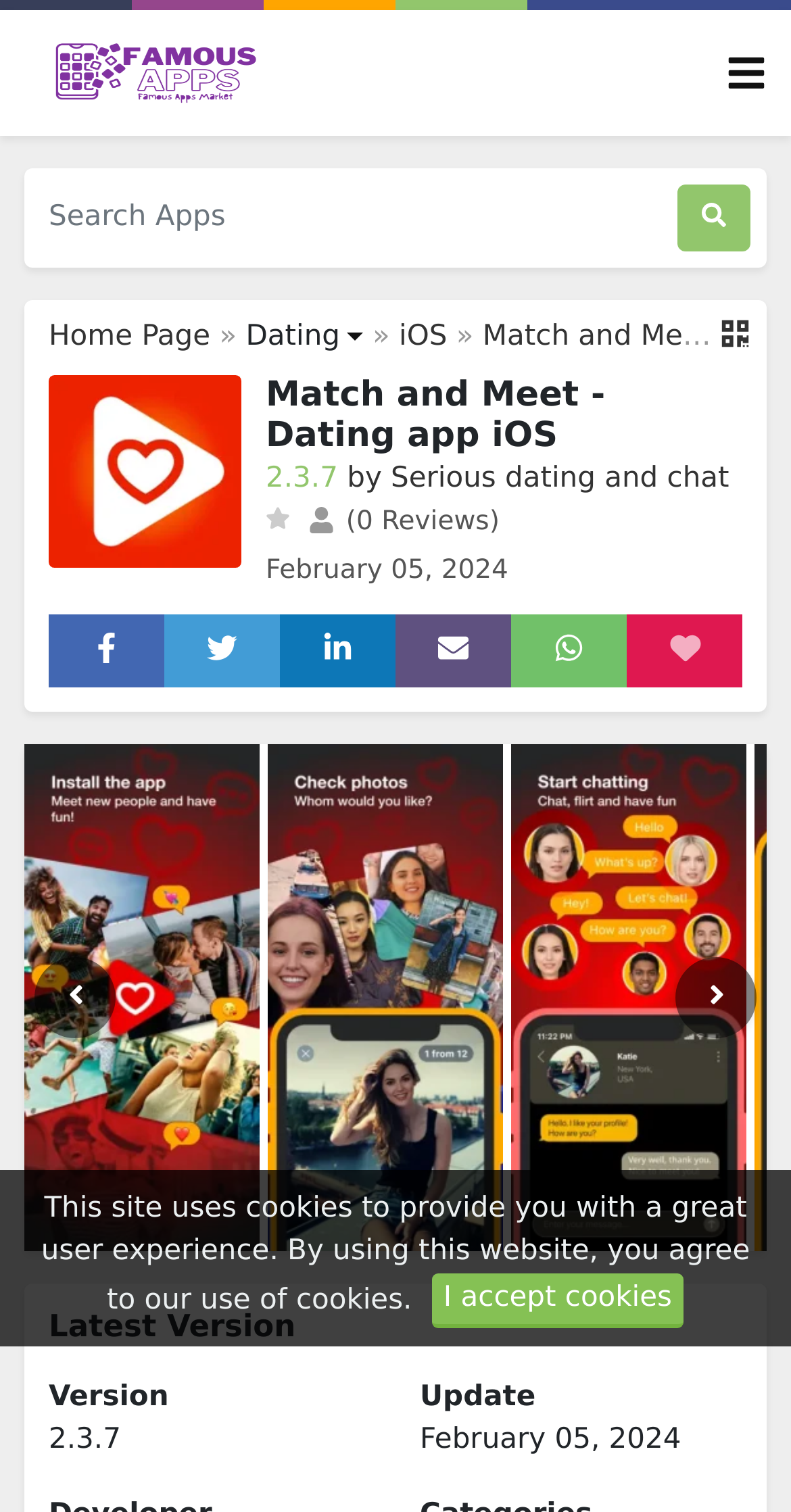Determine the bounding box coordinates of the clickable region to carry out the instruction: "Toggle navigation".

[0.918, 0.035, 0.969, 0.062]